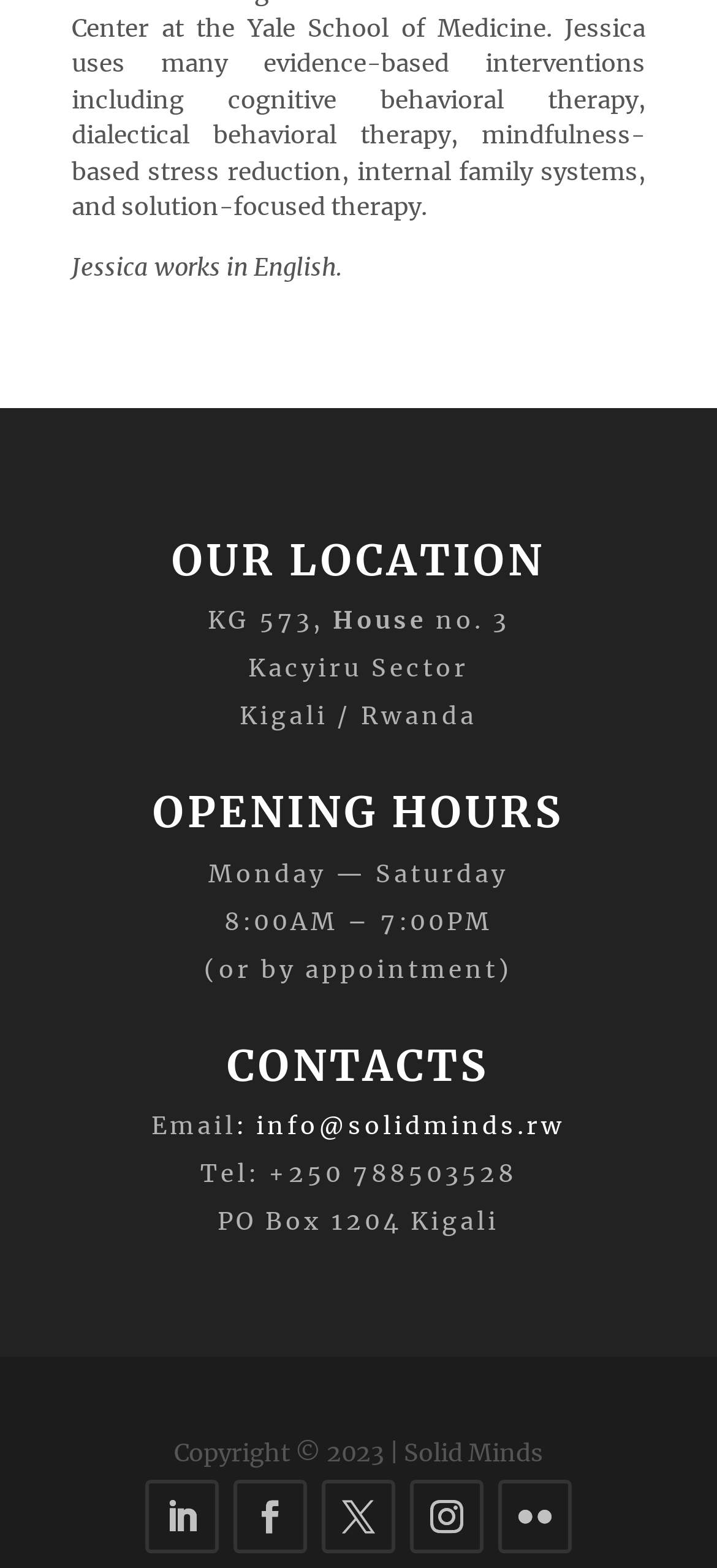What is the email address of the office?
Using the image provided, answer with just one word or phrase.

info@solidminds.rw